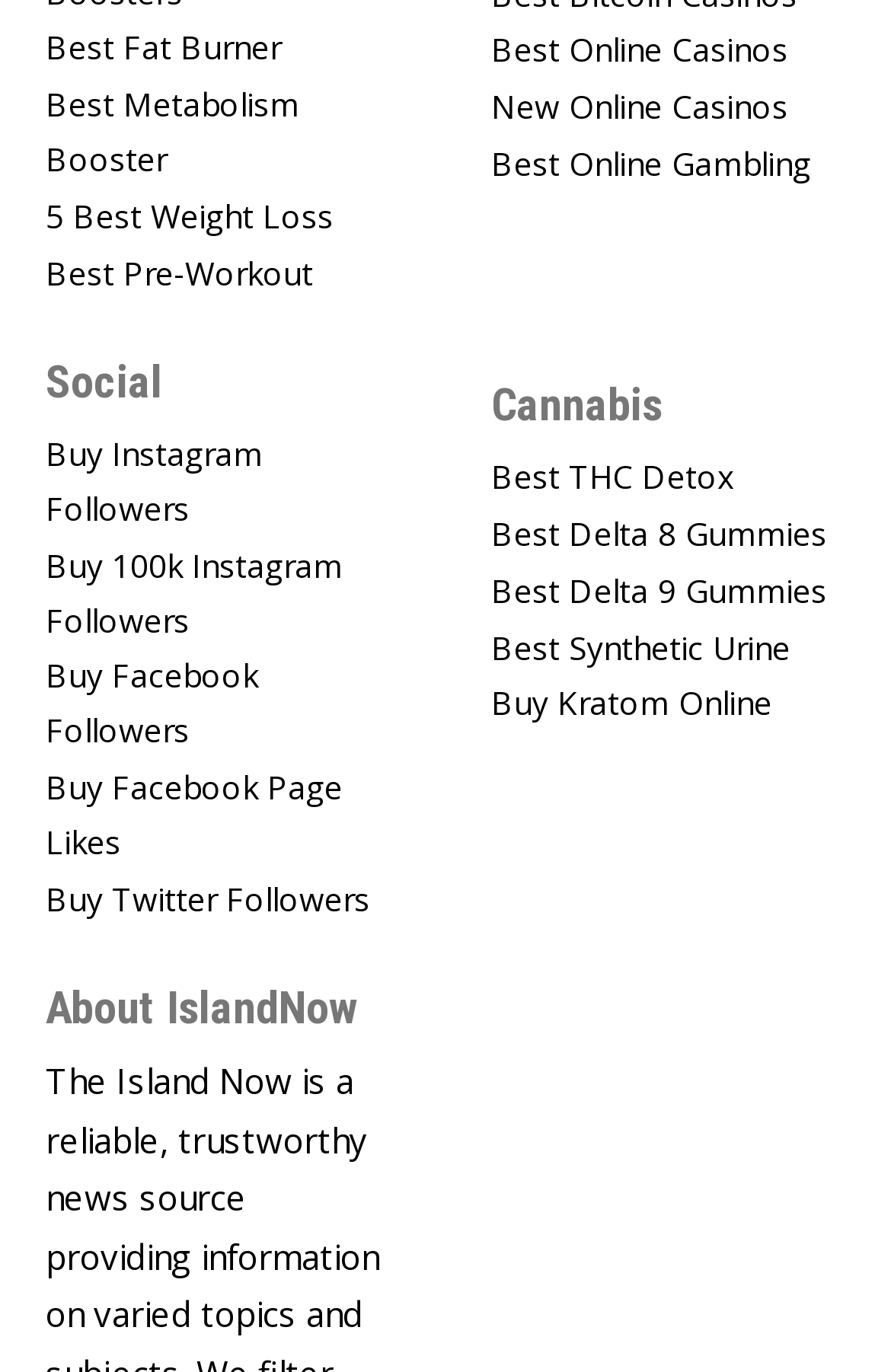Please mark the clickable region by giving the bounding box coordinates needed to complete this instruction: "Click on Best Fat Burner".

[0.051, 0.007, 0.449, 0.063]